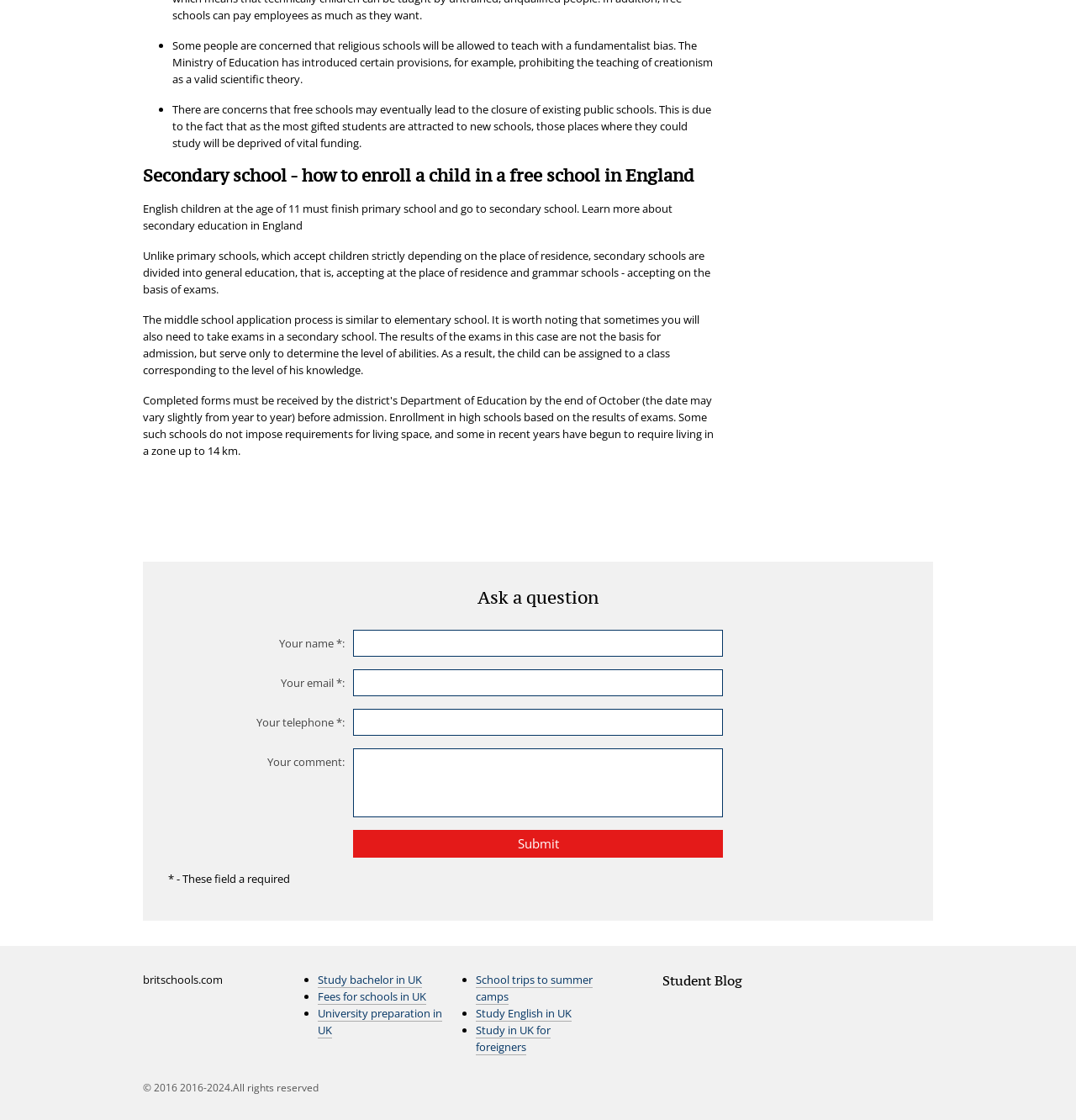Please identify the bounding box coordinates of the region to click in order to complete the task: "Read about Hinge Voice Prompts". The coordinates must be four float numbers between 0 and 1, specified as [left, top, right, bottom].

None